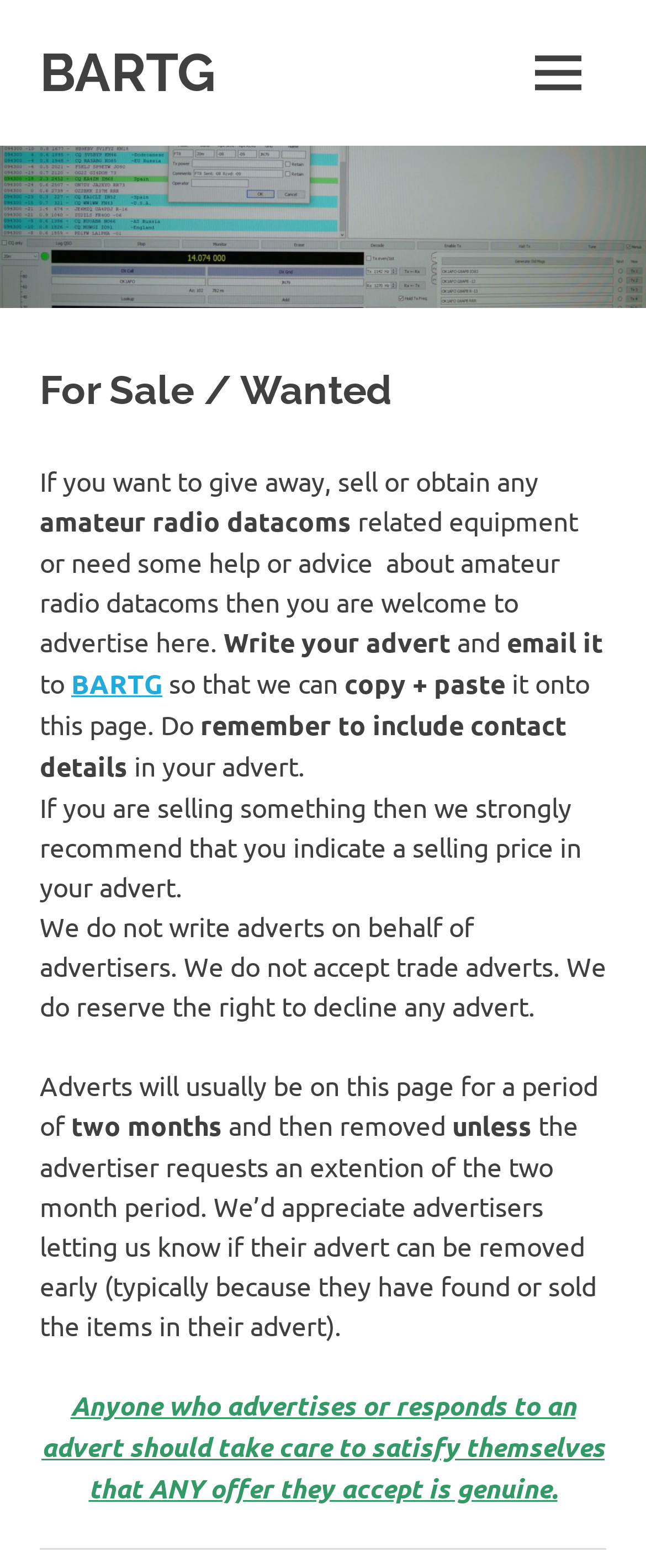Can you extract the primary headline text from the webpage?

For Sale / Wanted